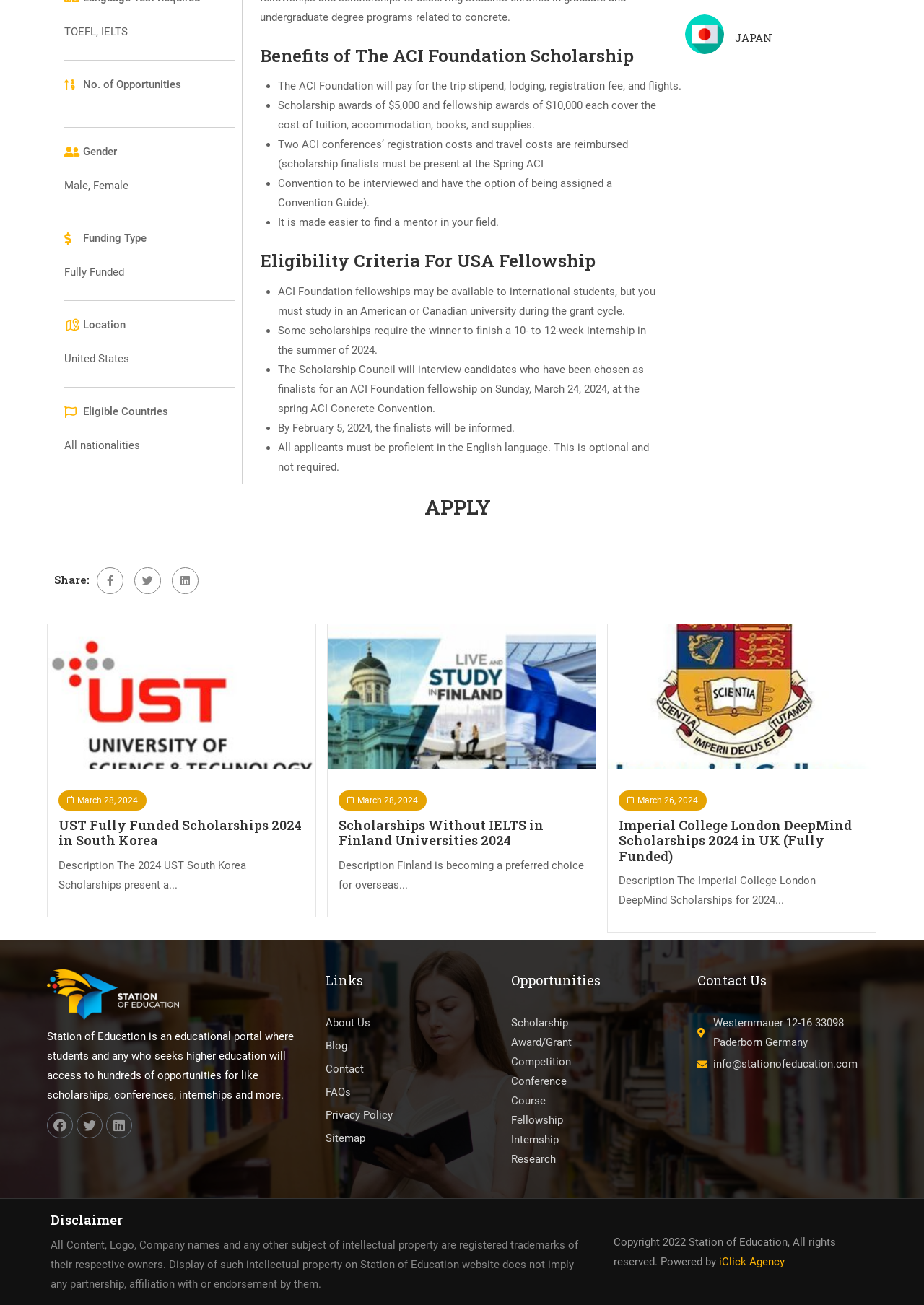Provide the bounding box coordinates of the HTML element described by the text: "iClick Agency".

[0.778, 0.962, 0.849, 0.972]